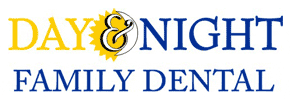Explain the content of the image in detail.

The image features the logo of "Day & Night Family Dental," showcasing a vibrant and welcoming design. The logo prominently displays the text "DAY & NIGHT" in a bright yellow color, accented by a stylized sun and moon that symbolize the practice's commitment to being available for dental care at all times. Below this, "FAMILY DENTAL" is presented in a bold blue font, emphasizing the family-friendly nature of their services. This logo reinforces the clinic’s dedication to providing reliable, comprehensive dental care to its patients, reflecting their values of availability and support for families in the community.